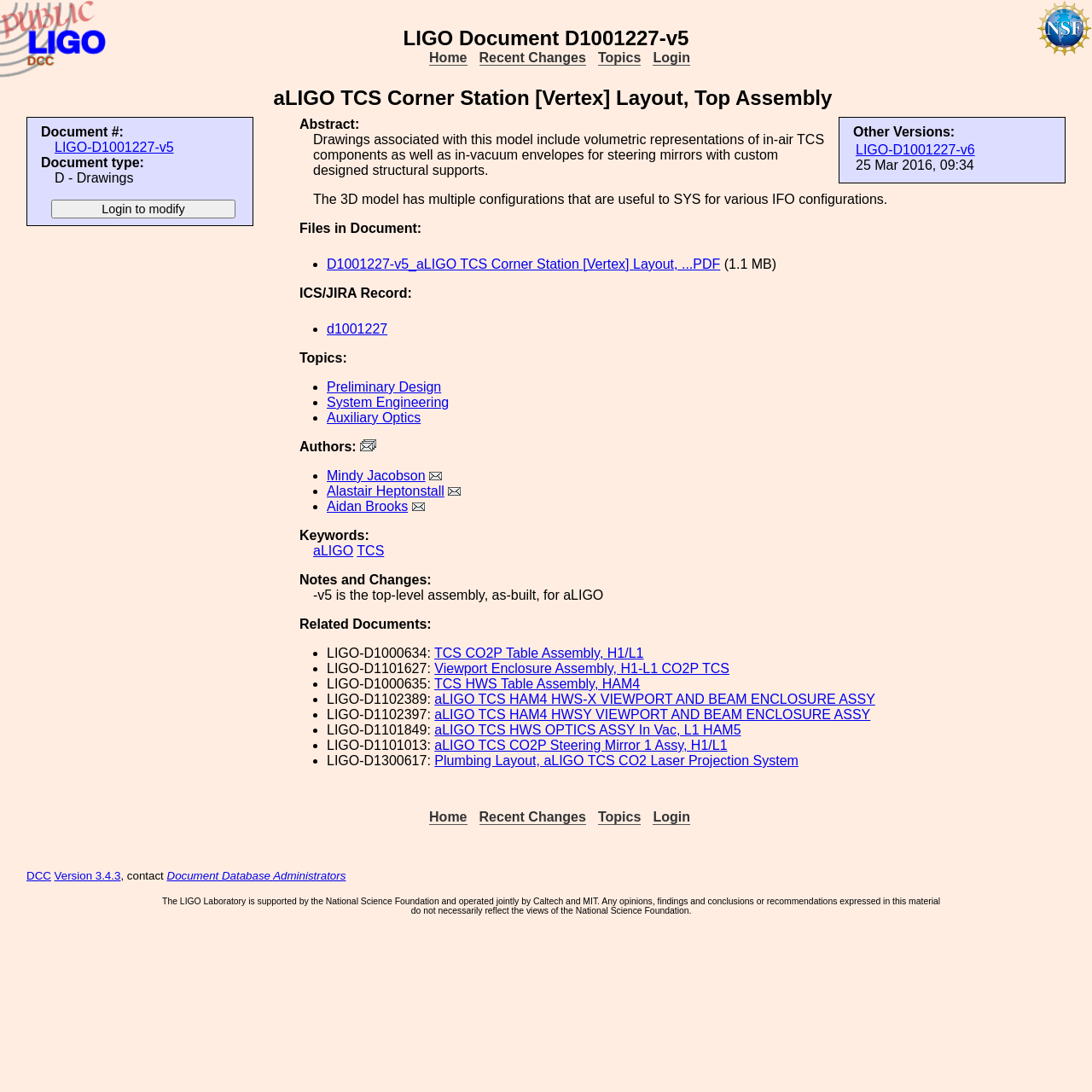Provide the text content of the webpage's main heading.

LIGO Document D1001227-v5